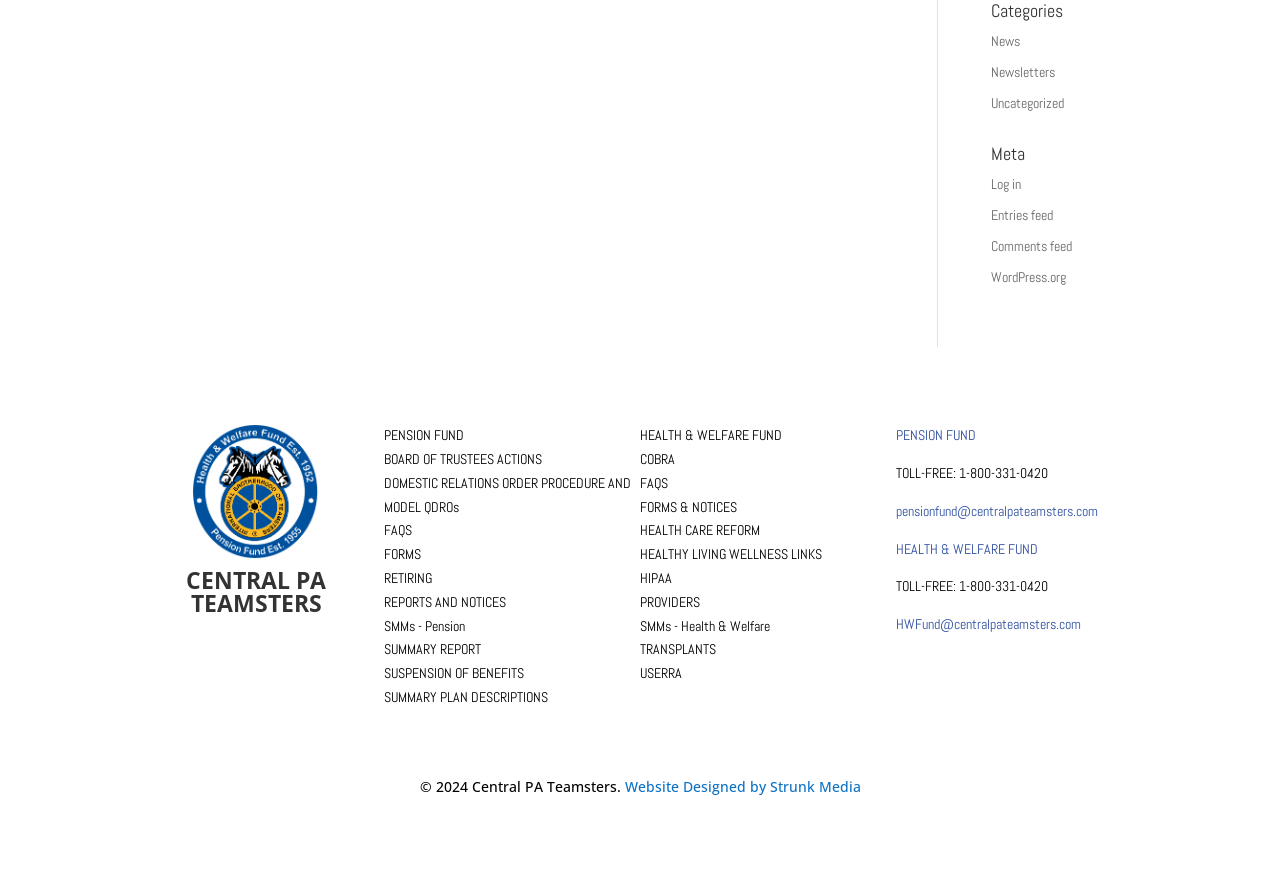Please specify the bounding box coordinates of the clickable region necessary for completing the following instruction: "Log in". The coordinates must consist of four float numbers between 0 and 1, i.e., [left, top, right, bottom].

[0.774, 0.2, 0.798, 0.221]